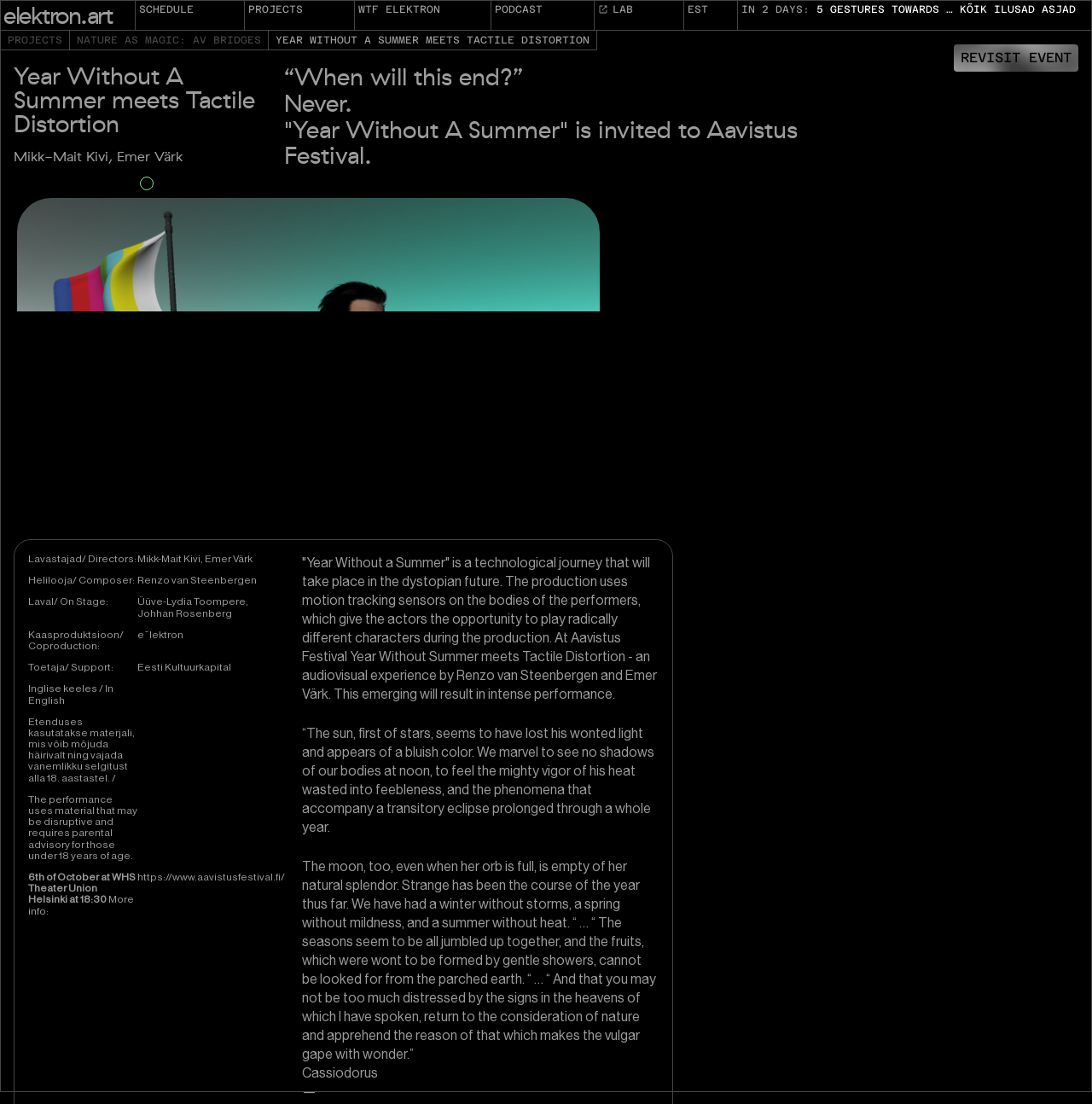Identify the bounding box coordinates for the element that needs to be clicked to fulfill this instruction: "Click on SCHEDULE". Provide the coordinates in the format of four float numbers between 0 and 1: [left, top, right, bottom].

[0.123, 0.0, 0.225, 0.028]